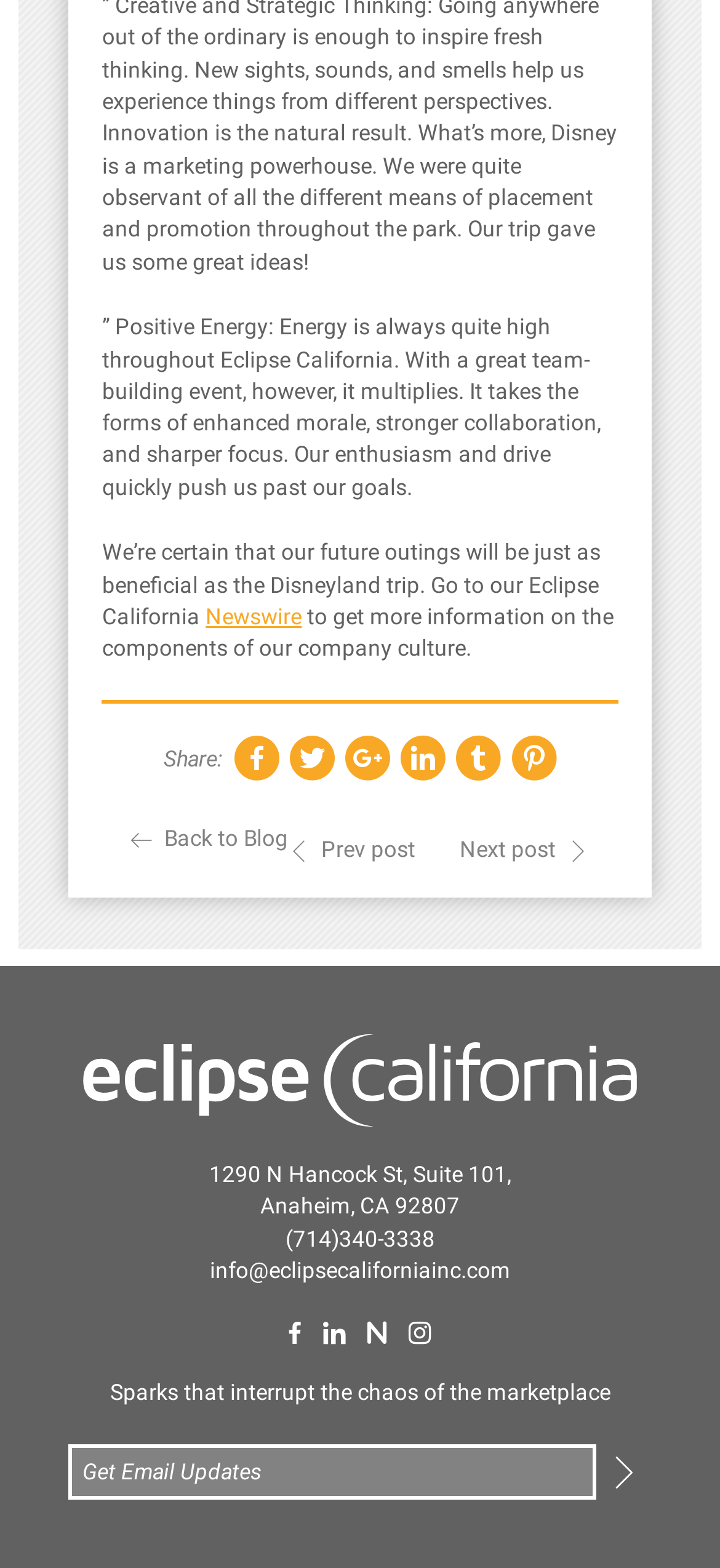Respond with a single word or phrase:
What is the purpose of the textbox at the bottom of the page?

Get Email Updates